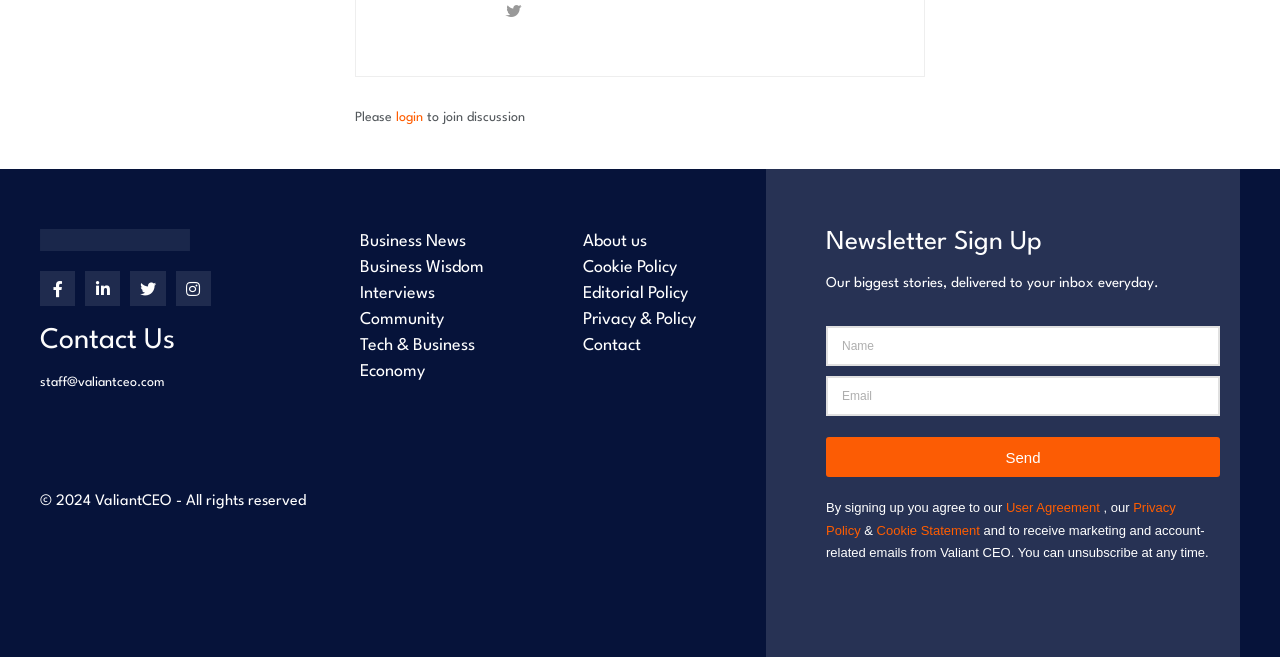Please locate the bounding box coordinates for the element that should be clicked to achieve the following instruction: "Visit Greensboro Sports homepage". Ensure the coordinates are given as four float numbers between 0 and 1, i.e., [left, top, right, bottom].

None